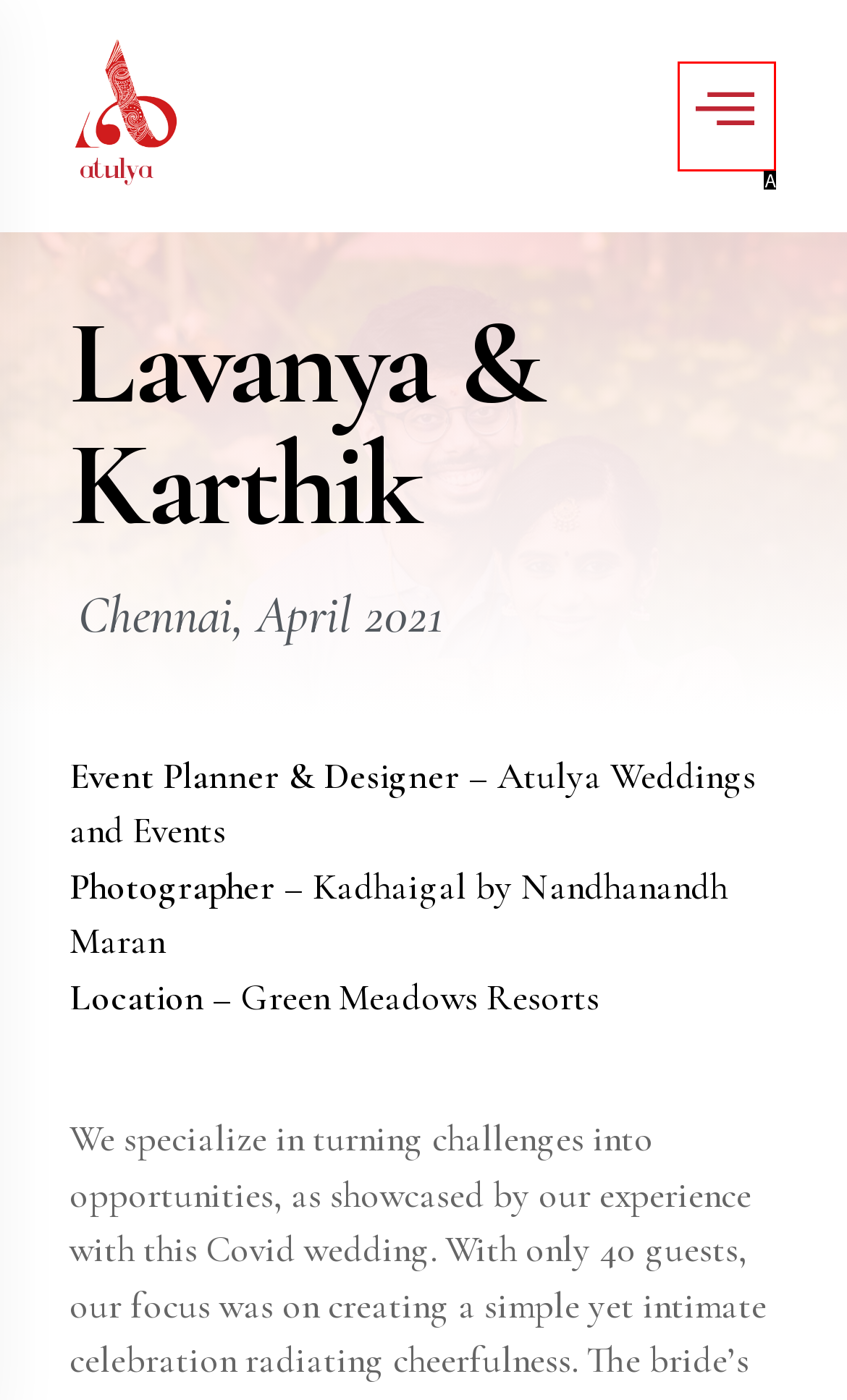Based on the element described as: parent_node: Home aria-label="hamburger-icon"
Find and respond with the letter of the correct UI element.

A